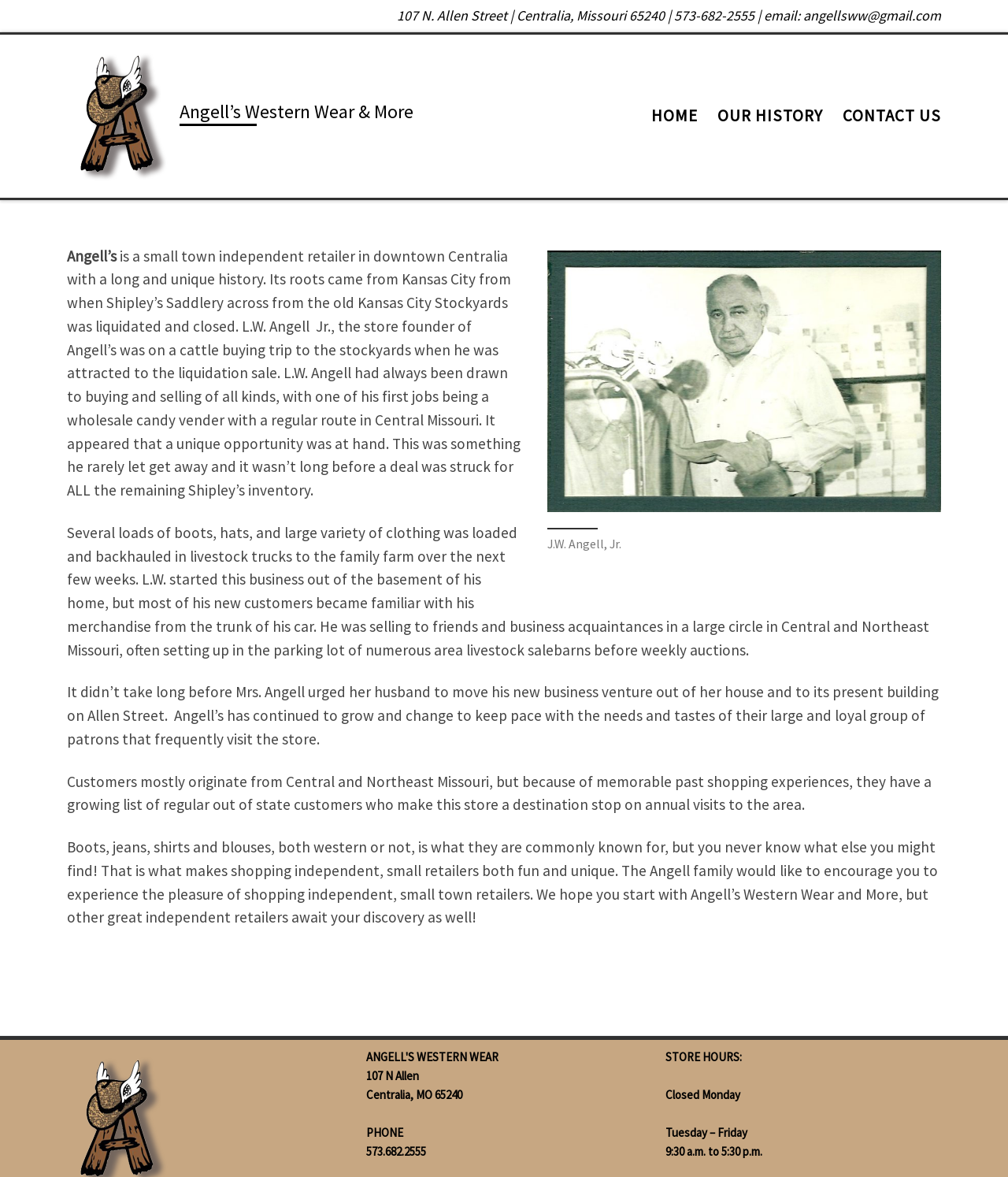Given the description Skip to content, predict the bounding box coordinates of the UI element. Ensure the coordinates are in the format (top-left x, top-left y, bottom-right x, bottom-right y) and all values are between 0 and 1.

[0.003, 0.003, 0.123, 0.035]